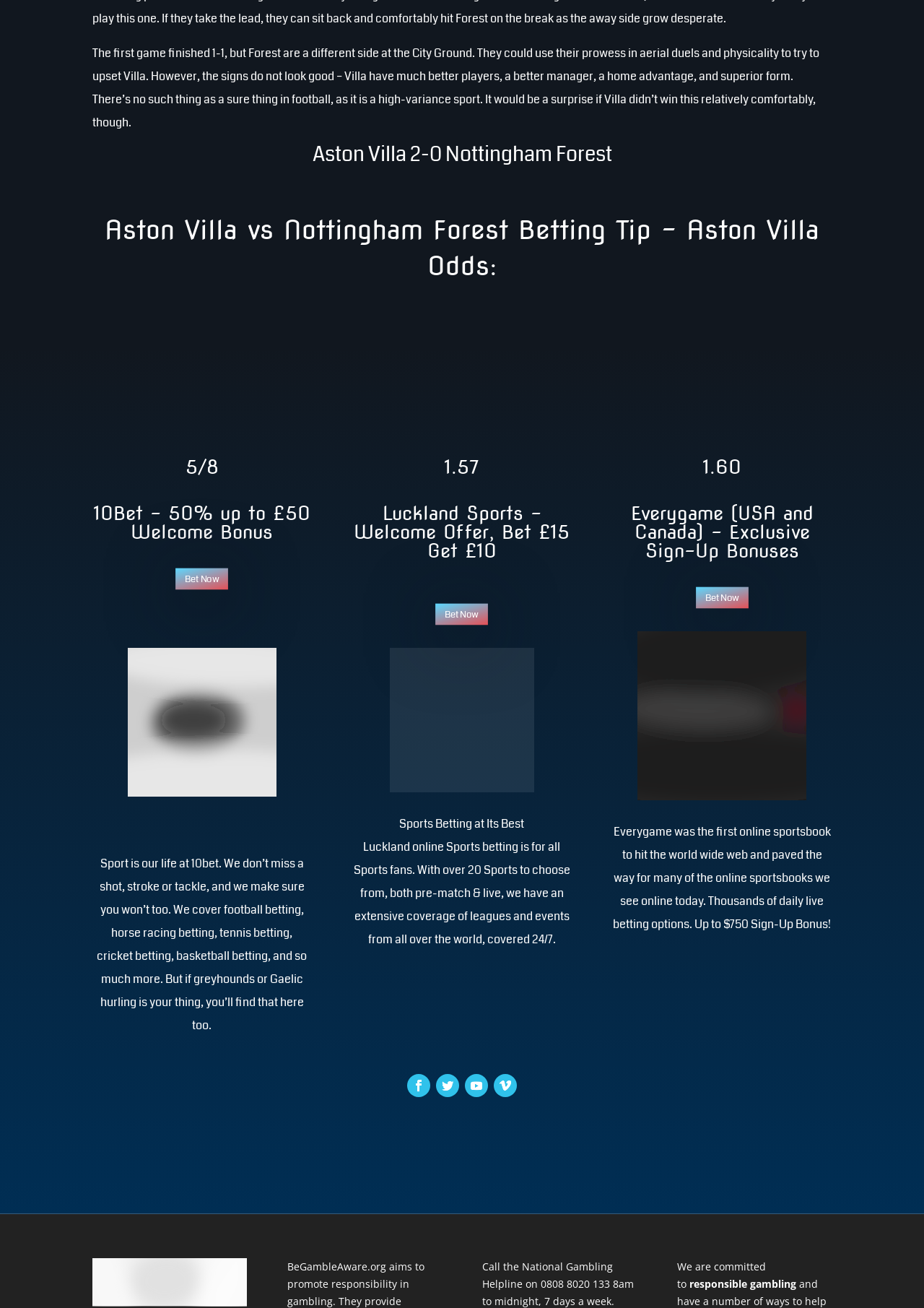Could you indicate the bounding box coordinates of the region to click in order to complete this instruction: "Call the National Gambling Helpline".

[0.585, 0.976, 0.66, 0.987]